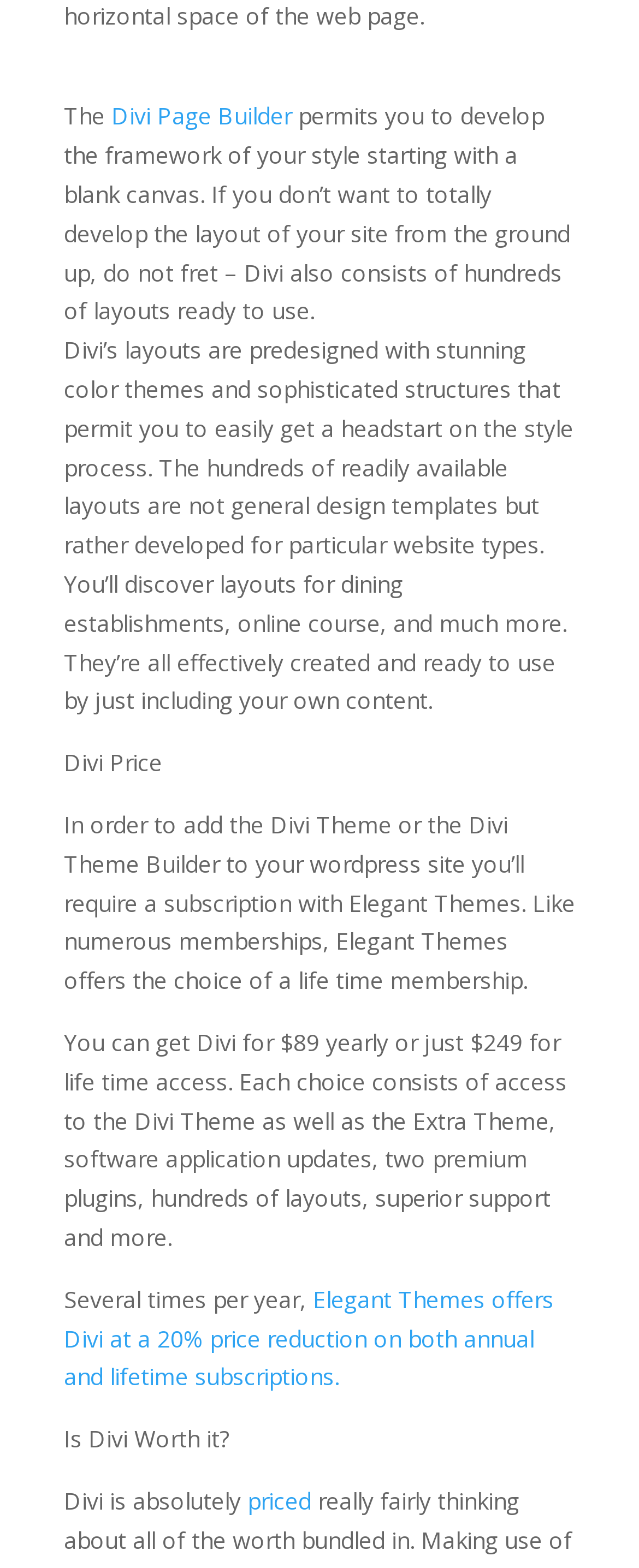From the given element description: "Divi Page Builder", find the bounding box for the UI element. Provide the coordinates as four float numbers between 0 and 1, in the order [left, top, right, bottom].

[0.174, 0.064, 0.456, 0.084]